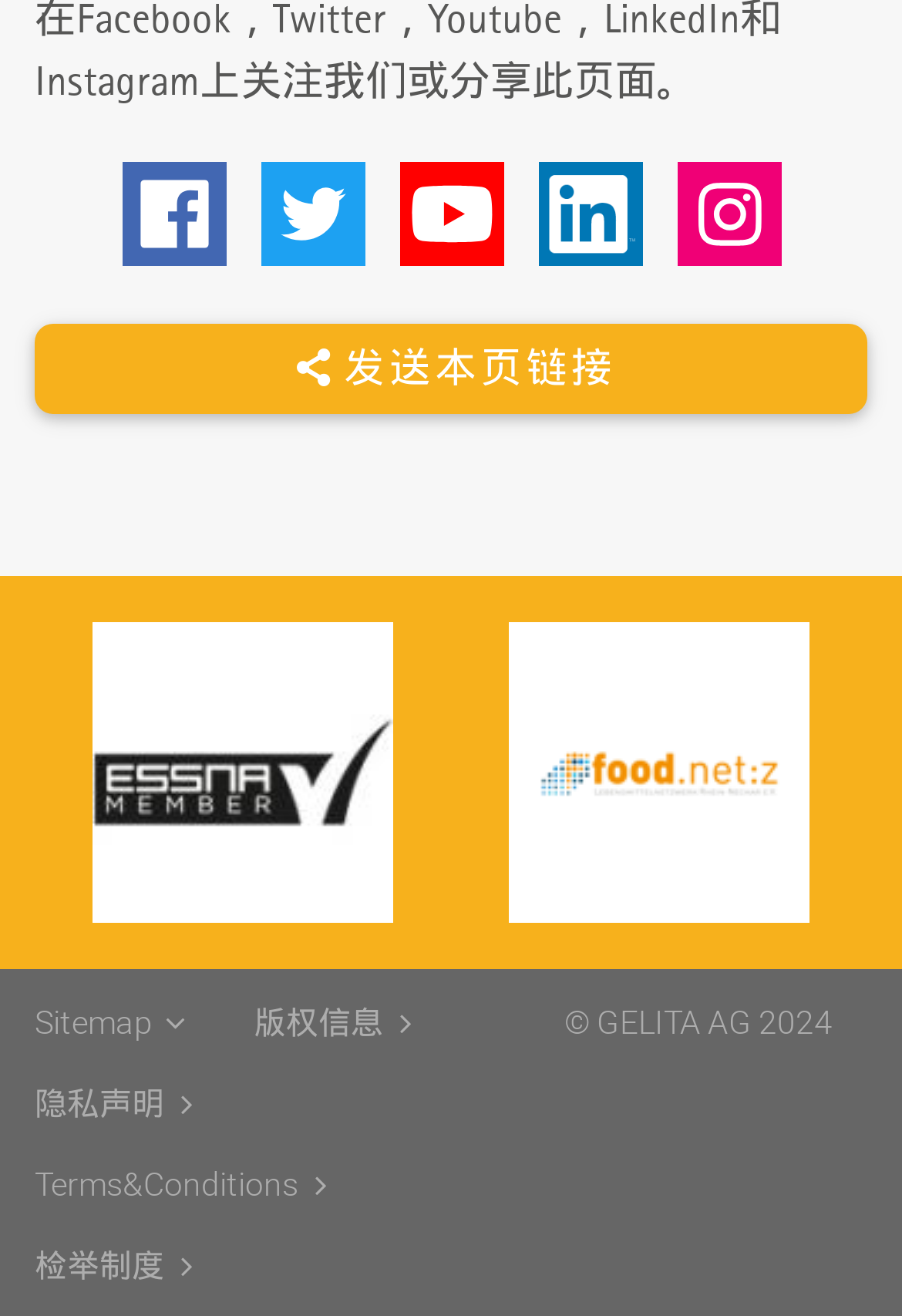What is the copyright year of the webpage?
Provide a comprehensive and detailed answer to the question.

I found the copyright information at the bottom of the webpage, which states '© GELITA AG 2024', indicating that the copyright year is 2024.